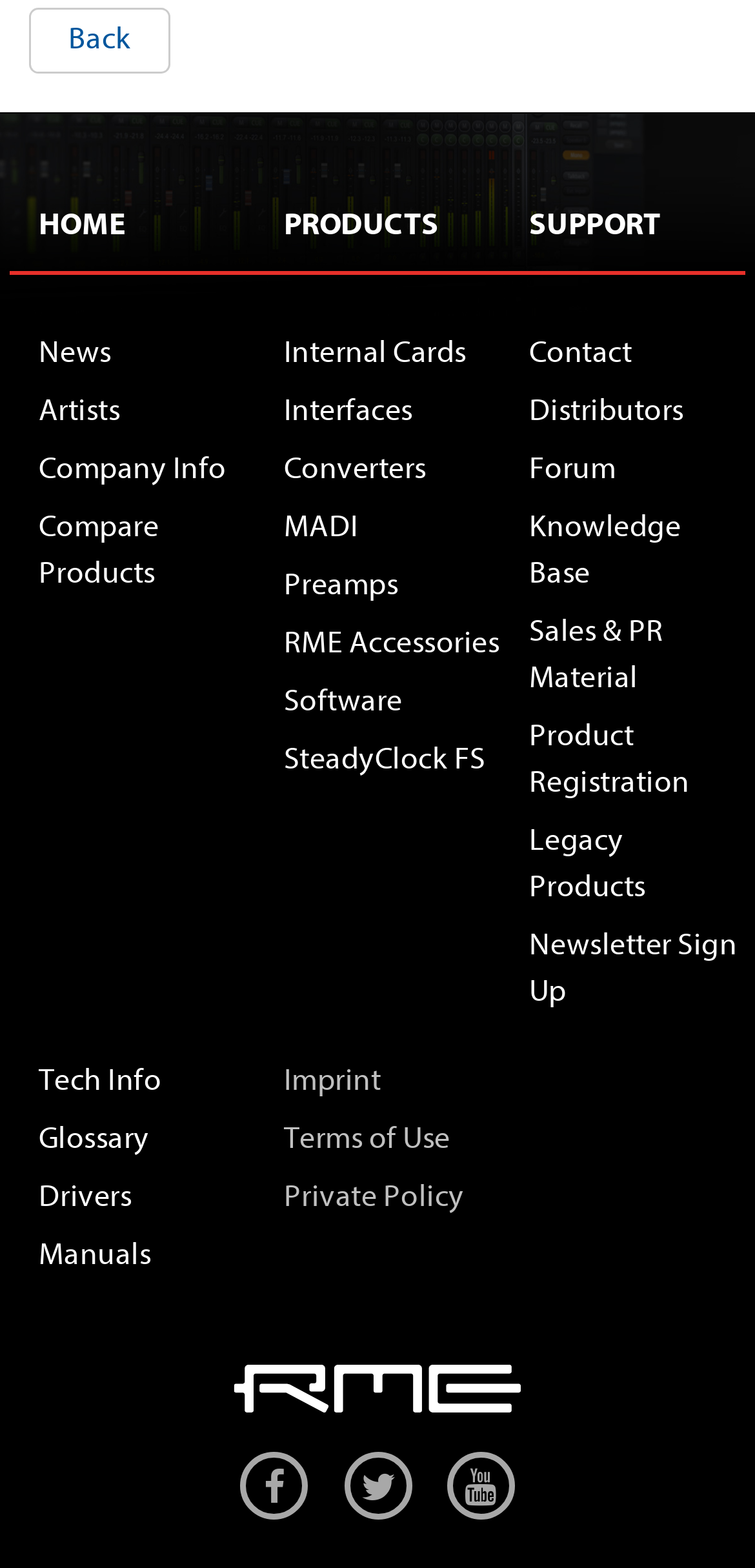Find the bounding box coordinates for the area you need to click to carry out the instruction: "get company information". The coordinates should be four float numbers between 0 and 1, indicated as [left, top, right, bottom].

[0.051, 0.287, 0.3, 0.309]